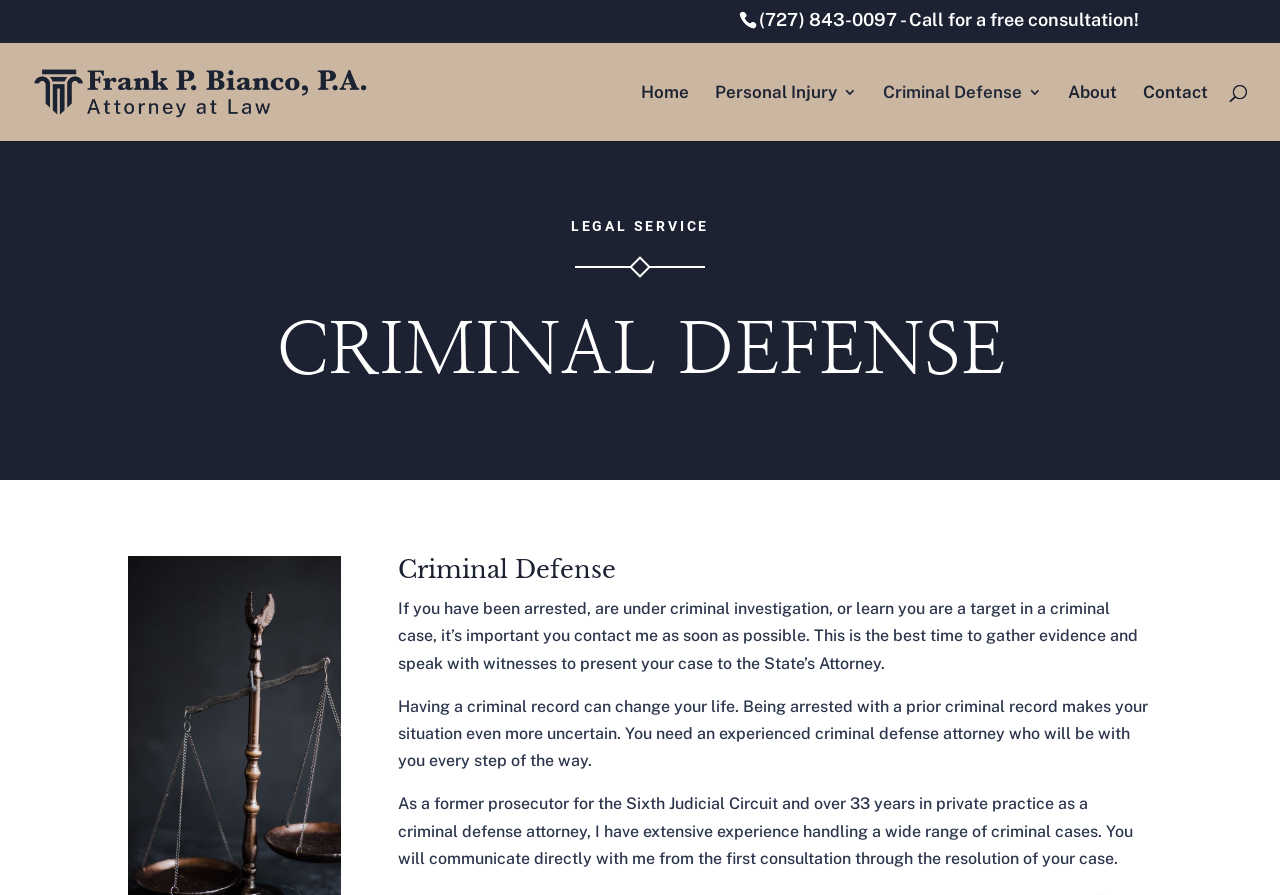Given the description Personal Injury, predict the bounding box coordinates of the UI element. Ensure the coordinates are in the format (top-left x, top-left y, bottom-right x, bottom-right y) and all values are between 0 and 1.

[0.559, 0.094, 0.67, 0.157]